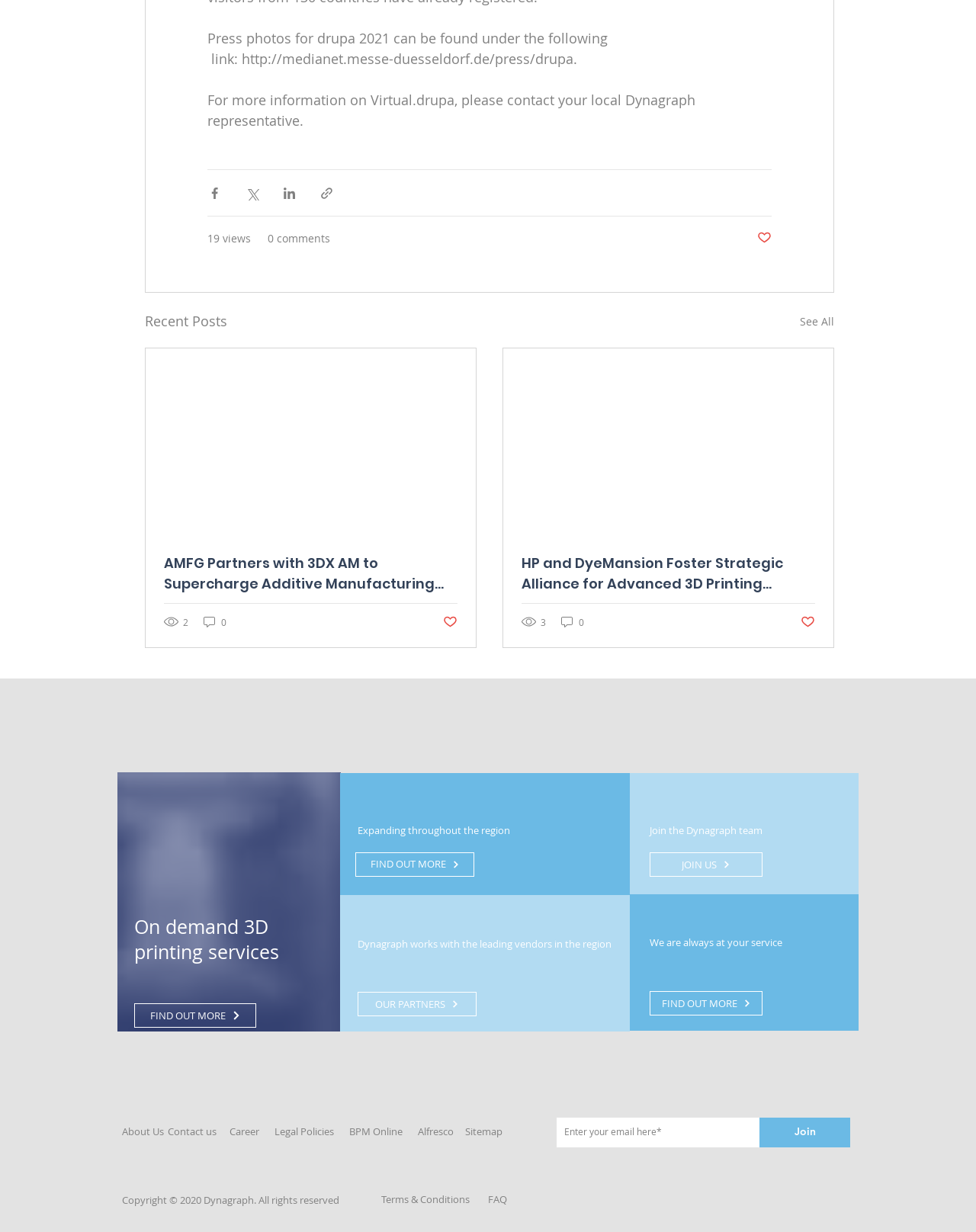What is the name of the company being described?
Answer the question based on the image using a single word or a brief phrase.

Dynagraph